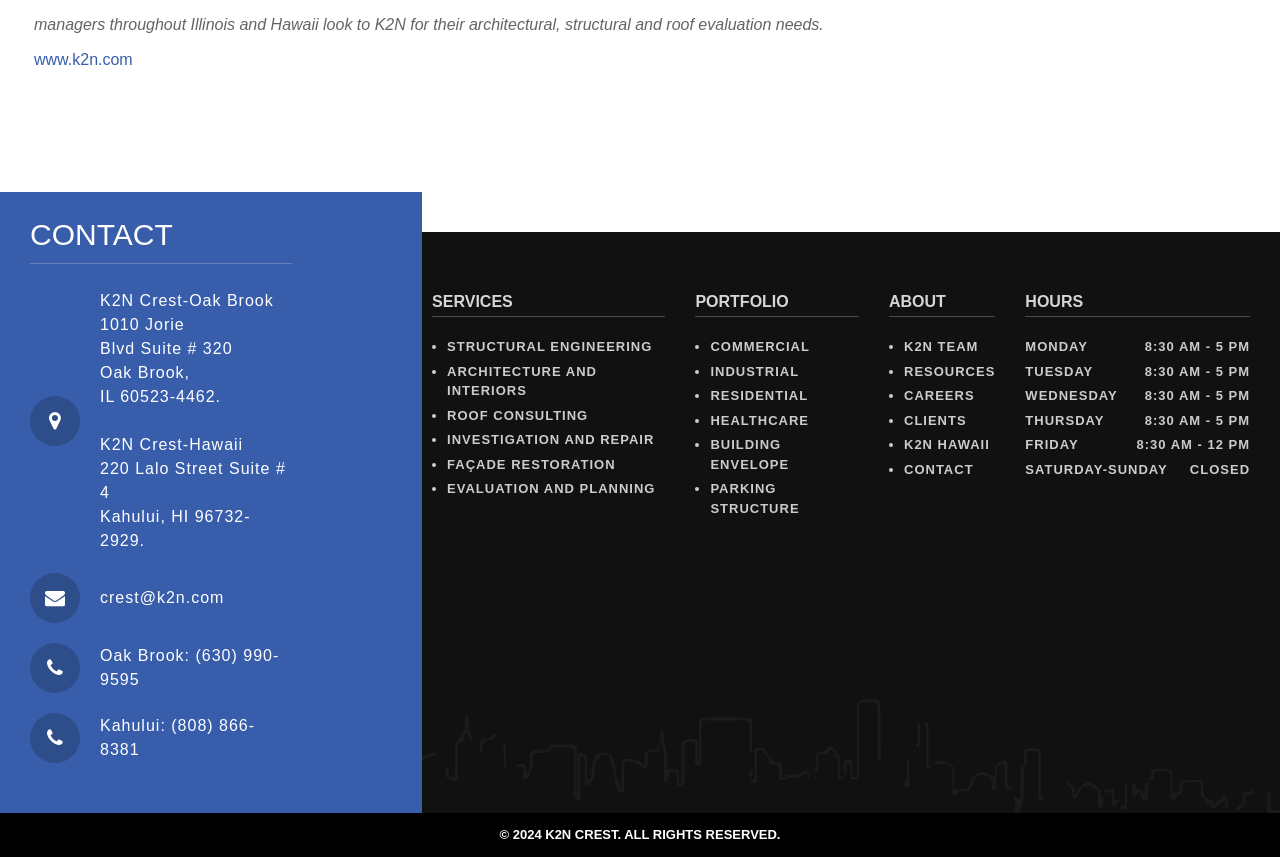What are the office hours of K2N?
Kindly give a detailed and elaborate answer to the question.

The office hours of K2N can be found in the hours section of the webpage, which shows that the office is open from '8:30 AM - 5 PM' on Monday, Tuesday, Wednesday, and Thursday, and from '8:30 AM - 12 PM' on Friday, and is closed on Saturday and Sunday.